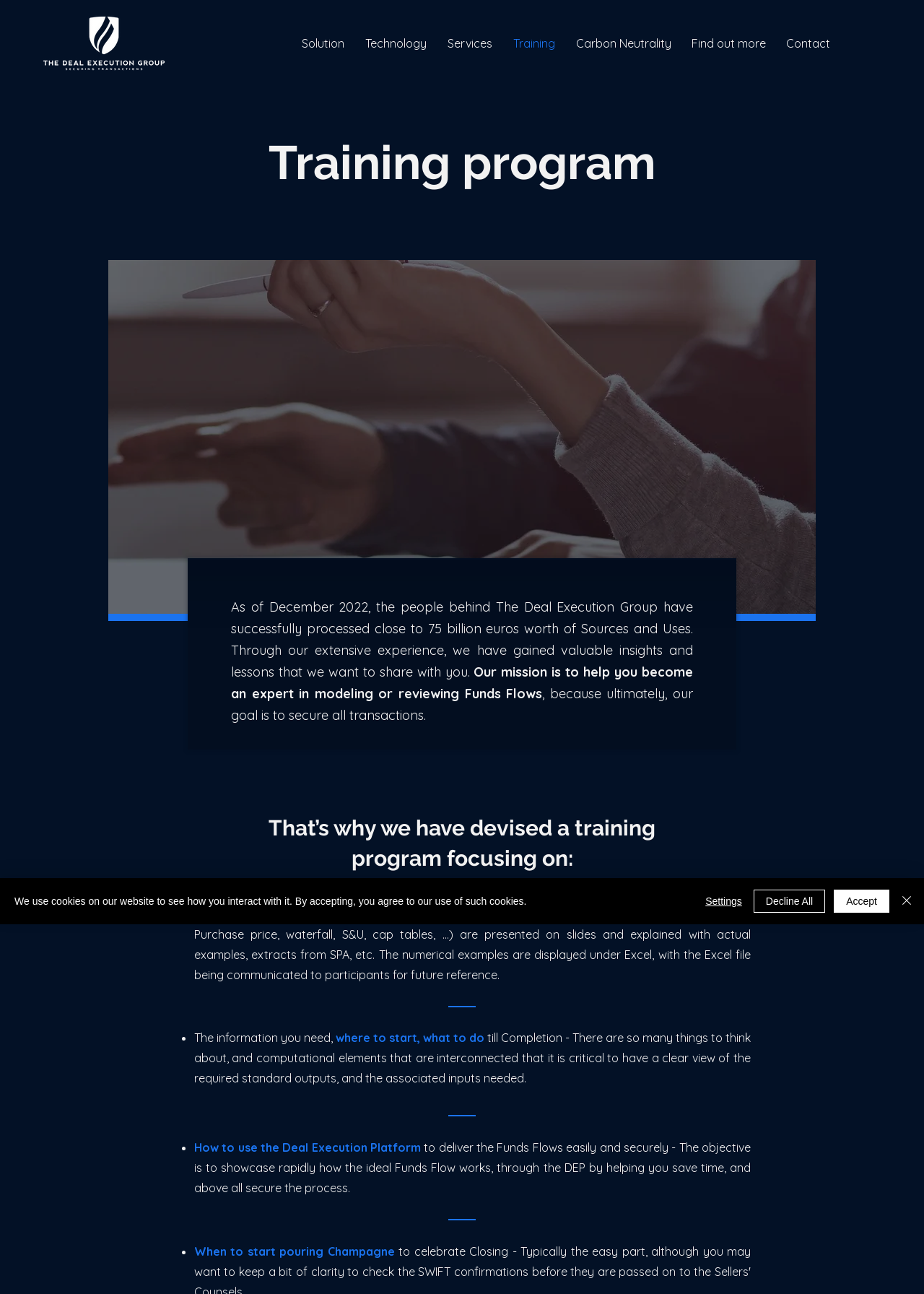What is the goal of the training program?
Based on the image, give a one-word or short phrase answer.

To secure all transactions